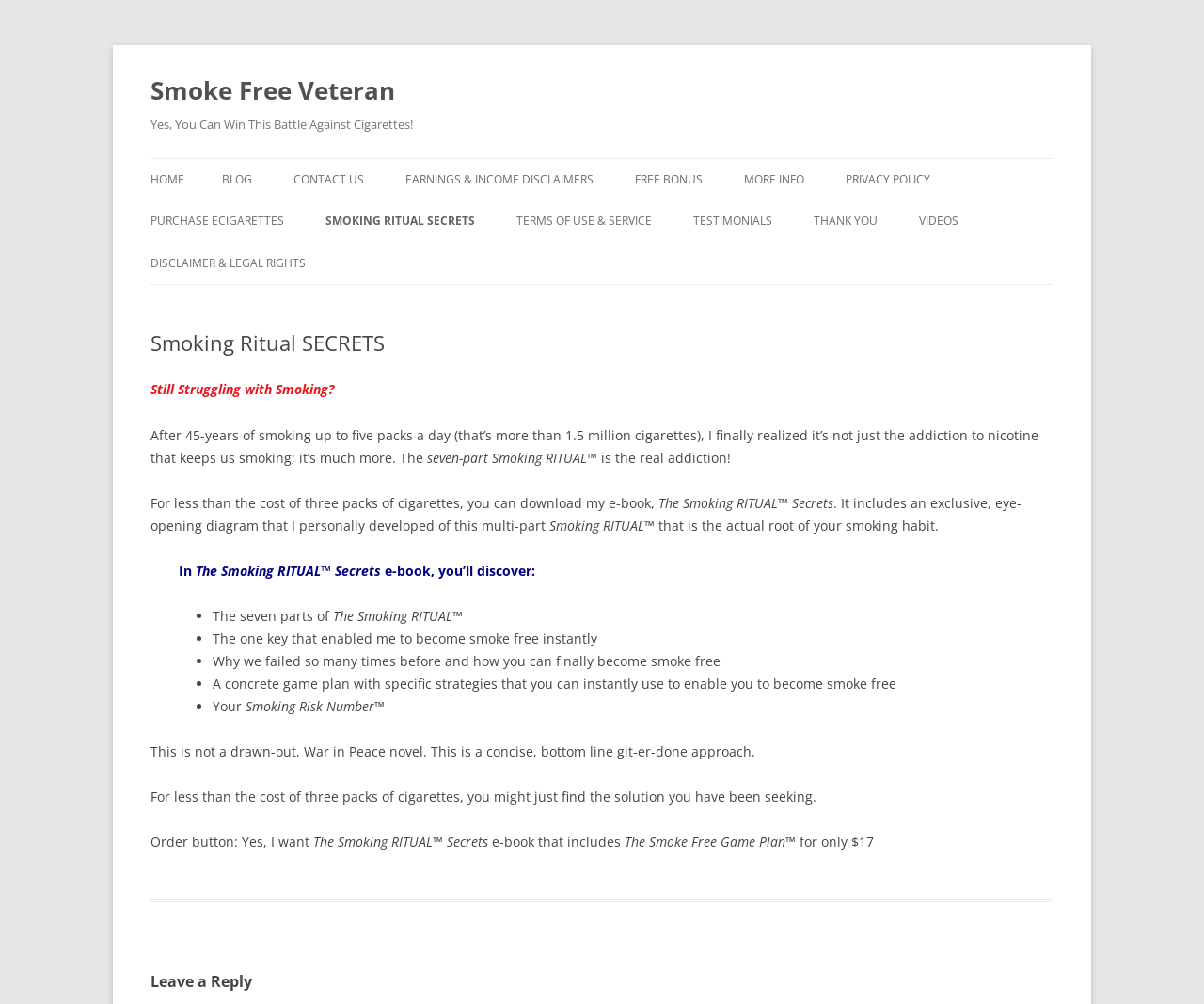Please give a short response to the question using one word or a phrase:
What is the name of the e-book?

The Smoking RITUAL Secrets